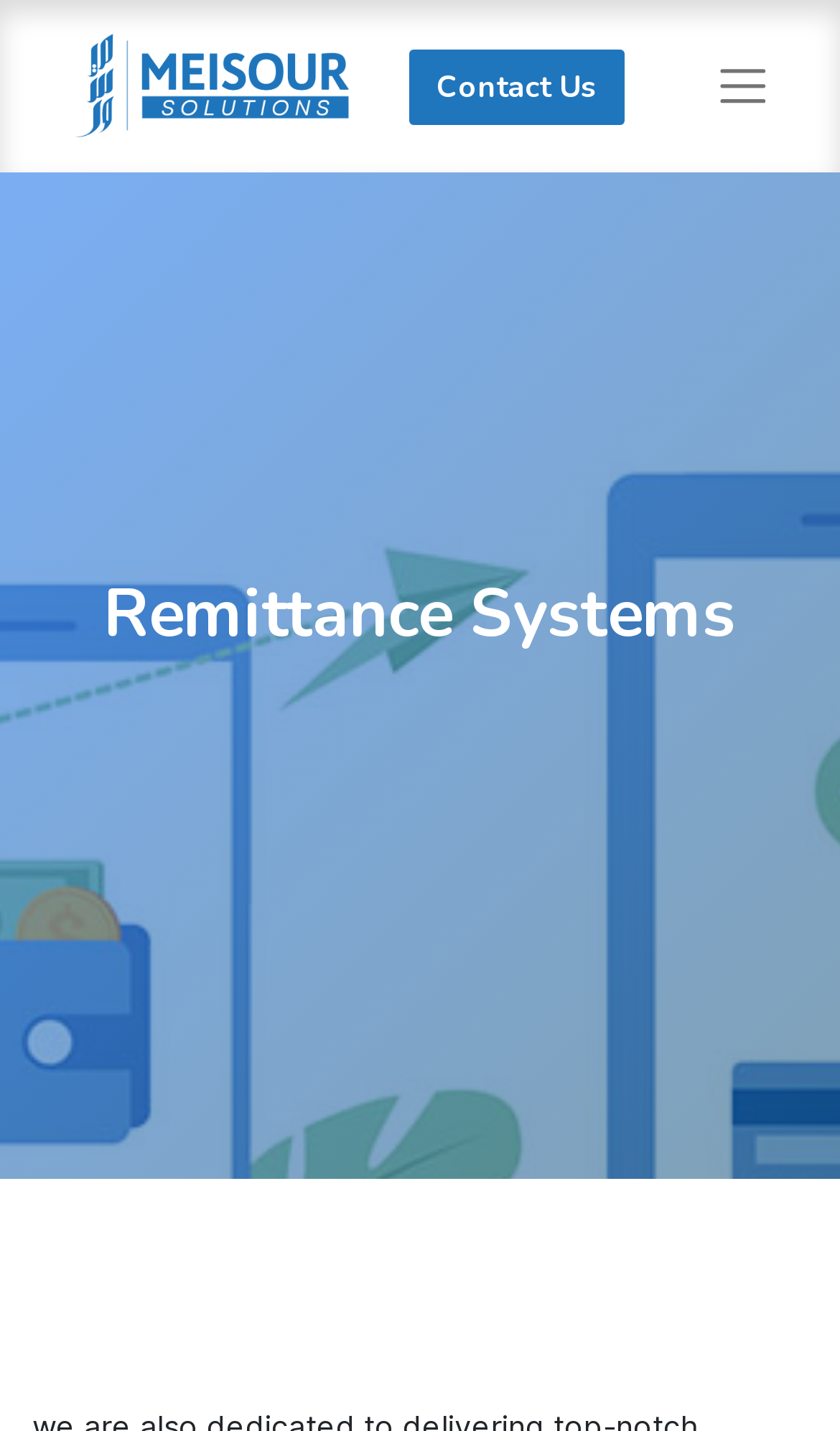What is the logo of meisour?
Please use the image to provide a one-word or short phrase answer.

meisour